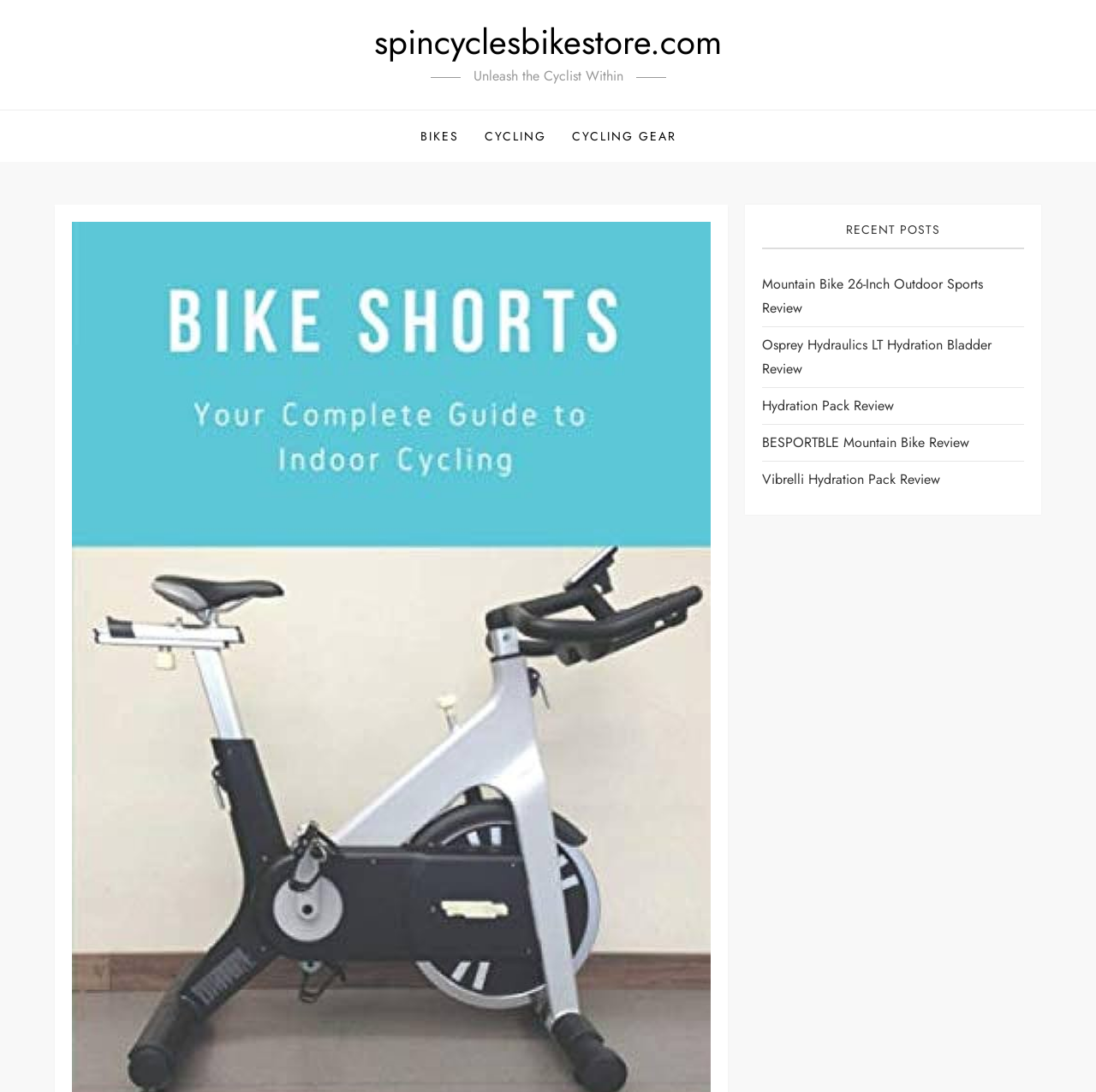Identify the bounding box coordinates of the section to be clicked to complete the task described by the following instruction: "Visit the 'Mountain Bike 26-Inch Outdoor Sports Review' post". The coordinates should be four float numbers between 0 and 1, formatted as [left, top, right, bottom].

[0.696, 0.249, 0.934, 0.293]